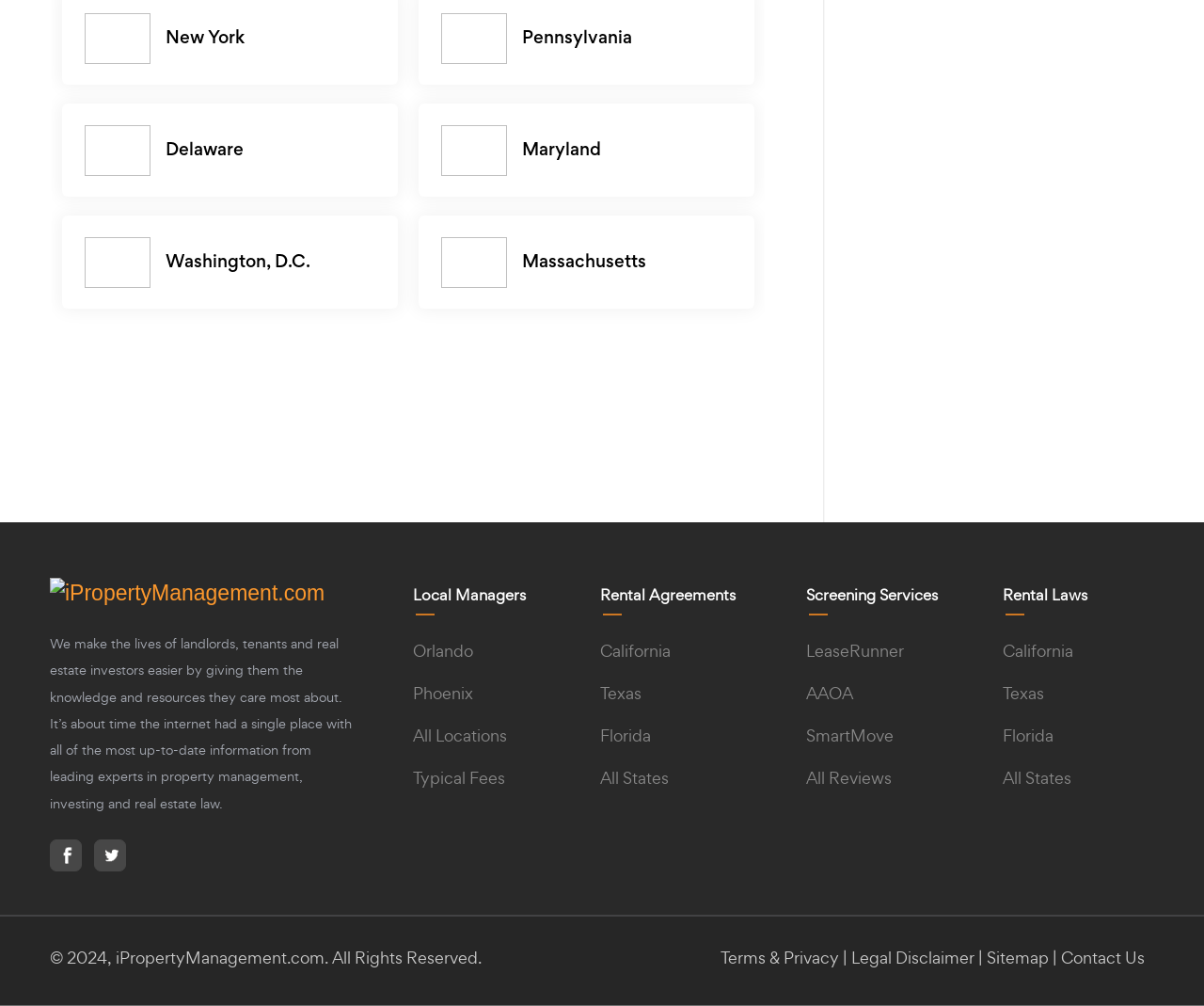How many social media platforms are linked? Based on the screenshot, please respond with a single word or phrase.

2